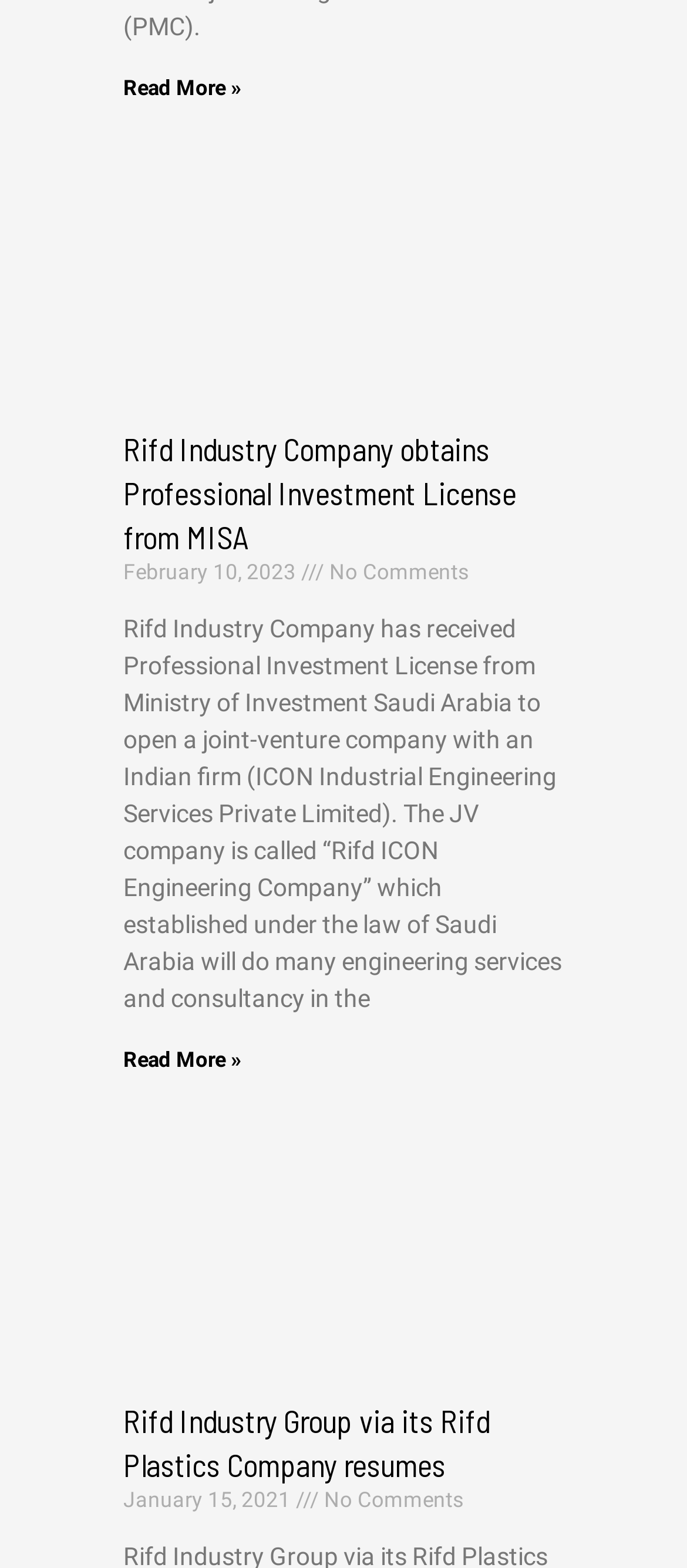Based on the element description Read More », identify the bounding box coordinates for the UI element. The coordinates should be in the format (top-left x, top-left y, bottom-right x, bottom-right y) and within the 0 to 1 range.

[0.179, 0.668, 0.351, 0.684]